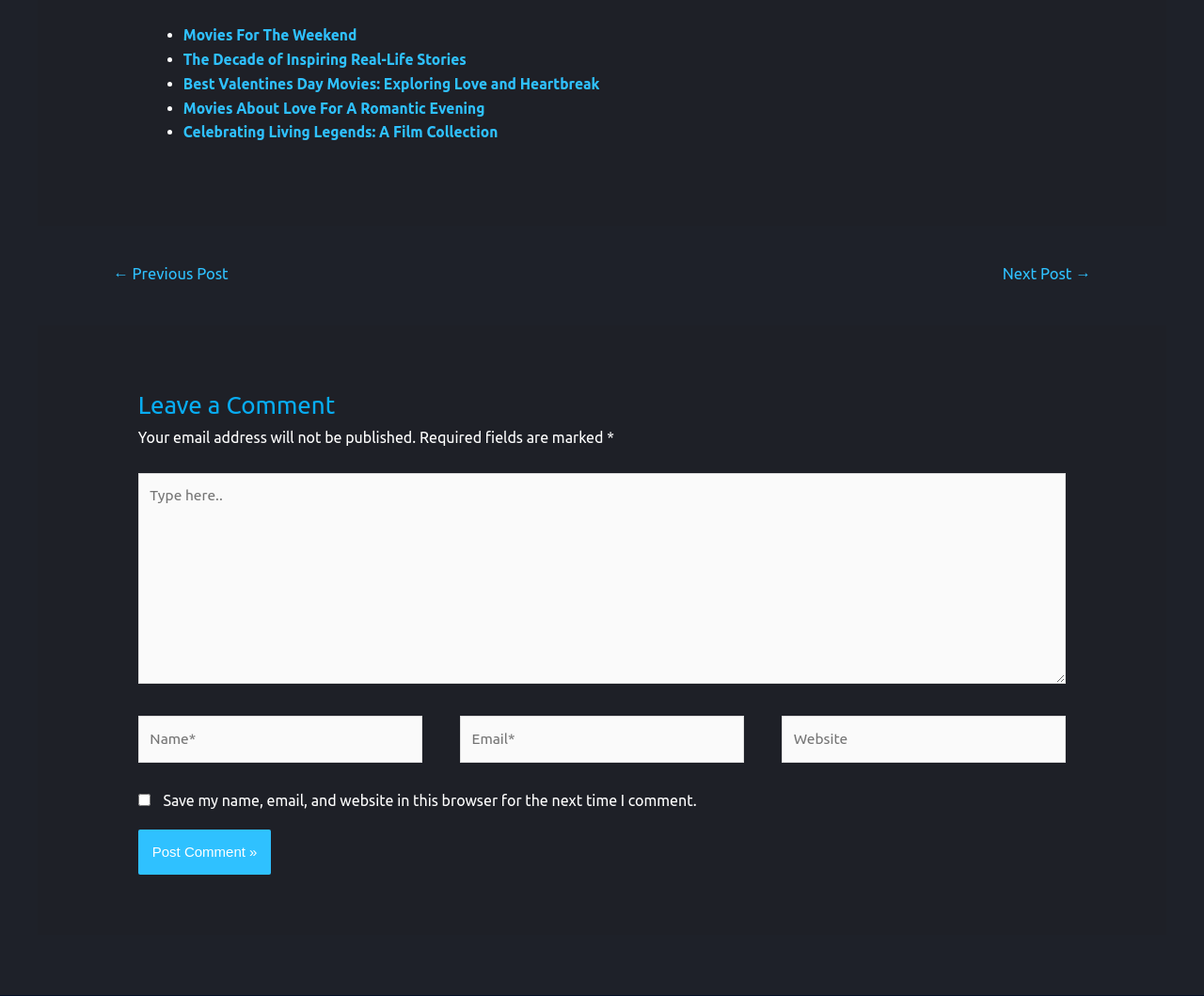Determine the bounding box coordinates in the format (top-left x, top-left y, bottom-right x, bottom-right y). Ensure all values are floating point numbers between 0 and 1. Identify the bounding box of the UI element described by: ← Previous Post

[0.074, 0.256, 0.213, 0.294]